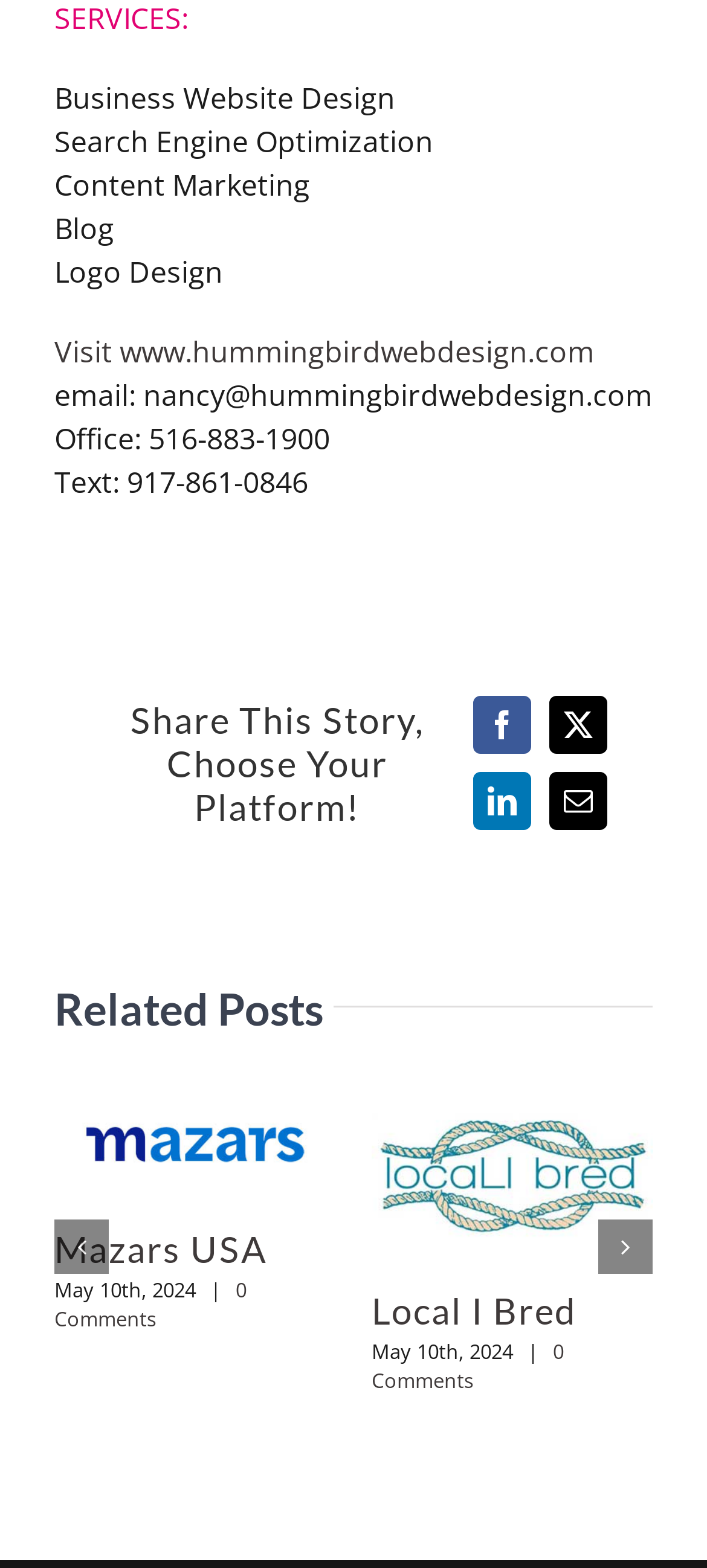Please determine the bounding box coordinates, formatted as (top-left x, top-left y, bottom-right x, bottom-right y), with all values as floating point numbers between 0 and 1. Identify the bounding box of the region described as: aria-label="Local I Bred"

[0.526, 0.698, 0.923, 0.723]